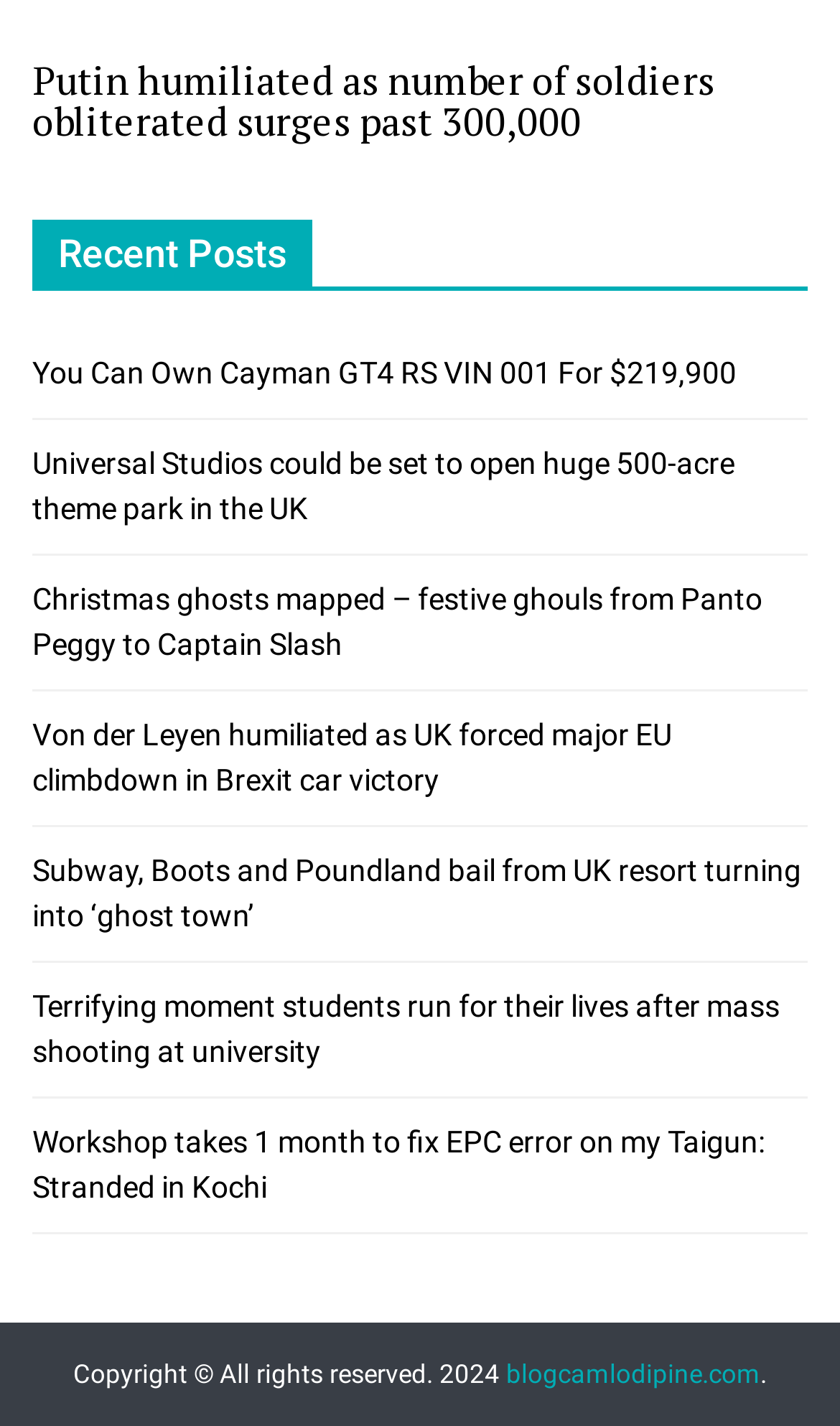What is the category of the webpage?
Please answer the question with as much detail as possible using the screenshot.

The webpage contains multiple article links with various topics, such as politics, entertainment, and crime, which suggests that the category of the webpage is news.